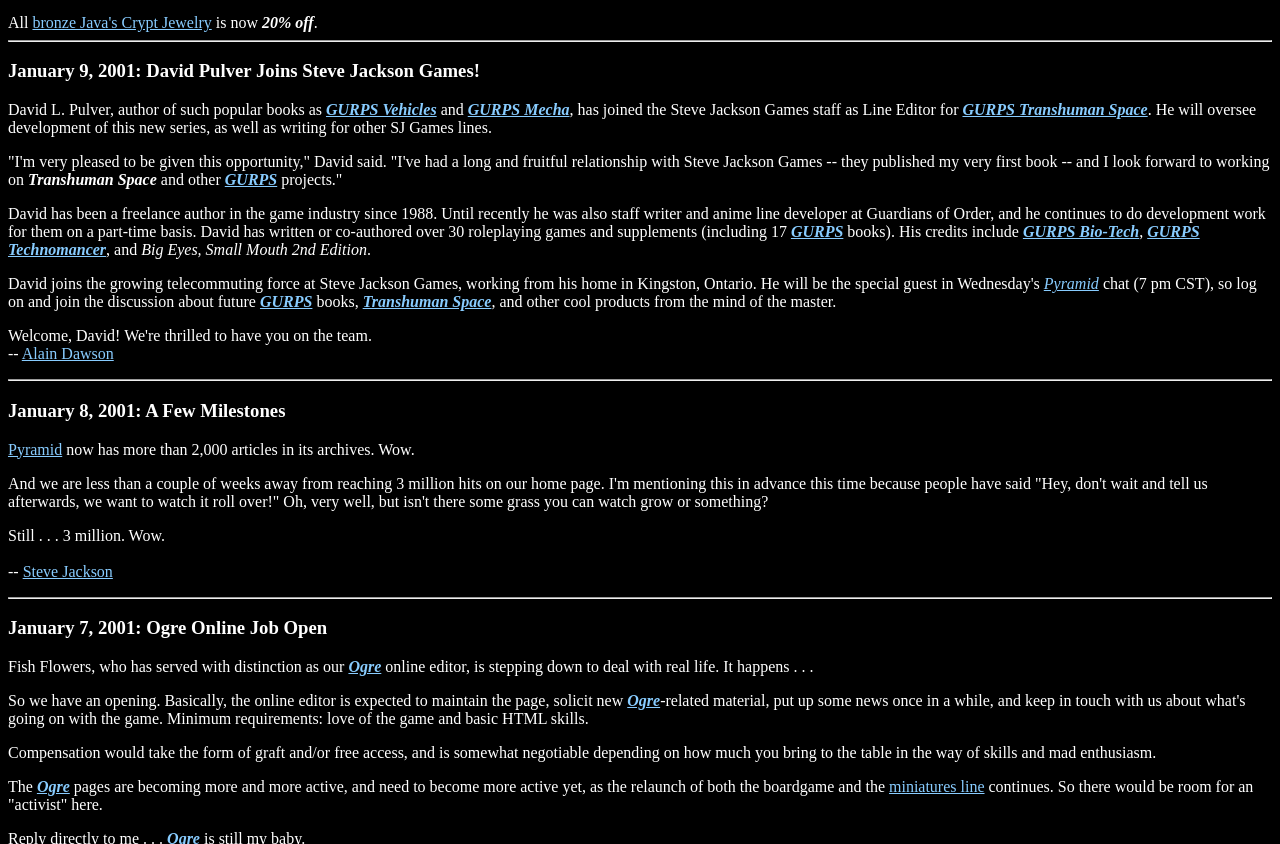What is the milestone that Pyramid is approaching?
Based on the image, give a one-word or short phrase answer.

3 million hits